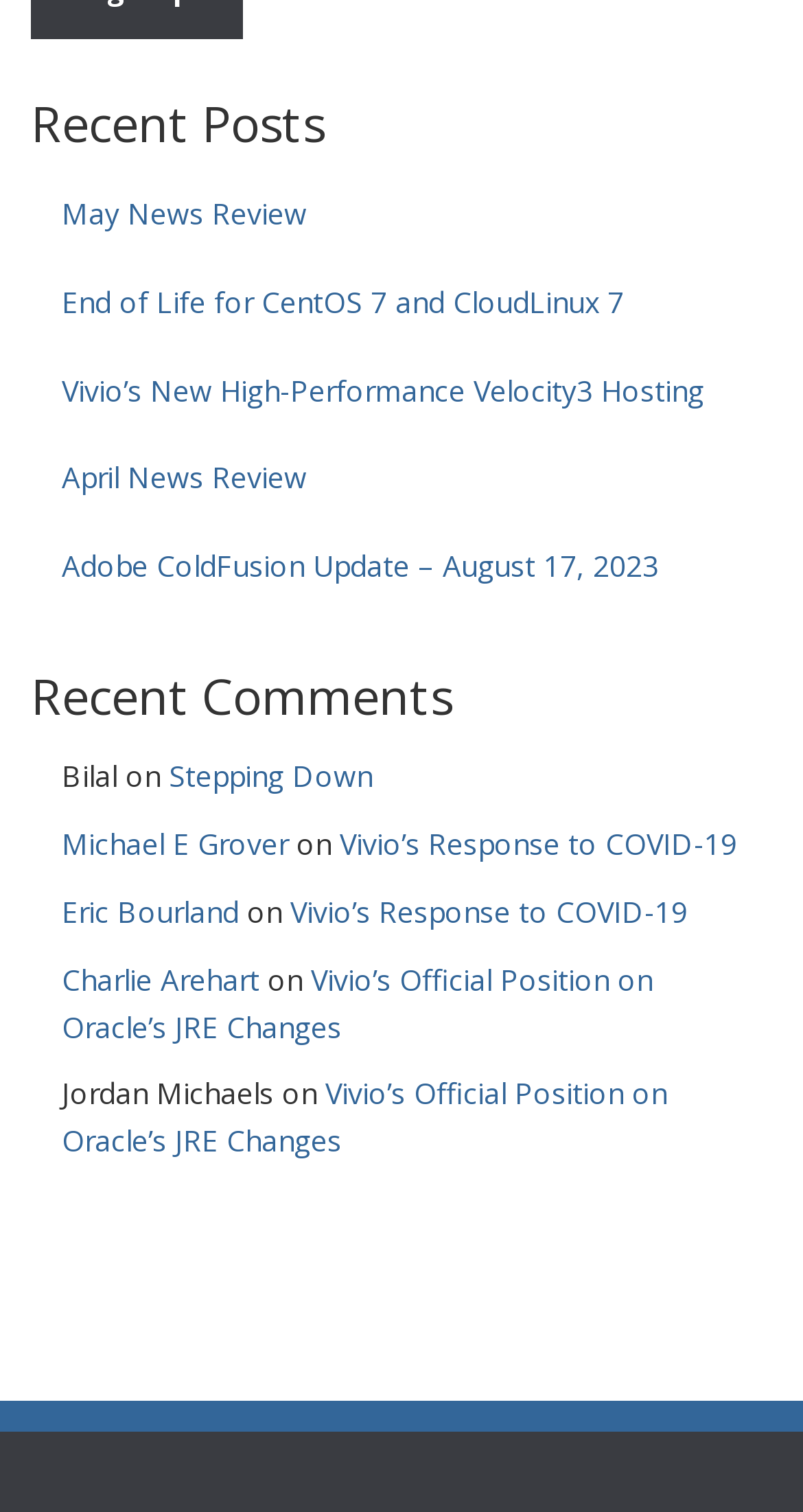Identify the bounding box coordinates for the element you need to click to achieve the following task: "read Vivio’s Official Position on Oracle’s JRE Changes". The coordinates must be four float values ranging from 0 to 1, formatted as [left, top, right, bottom].

[0.077, 0.634, 0.813, 0.691]